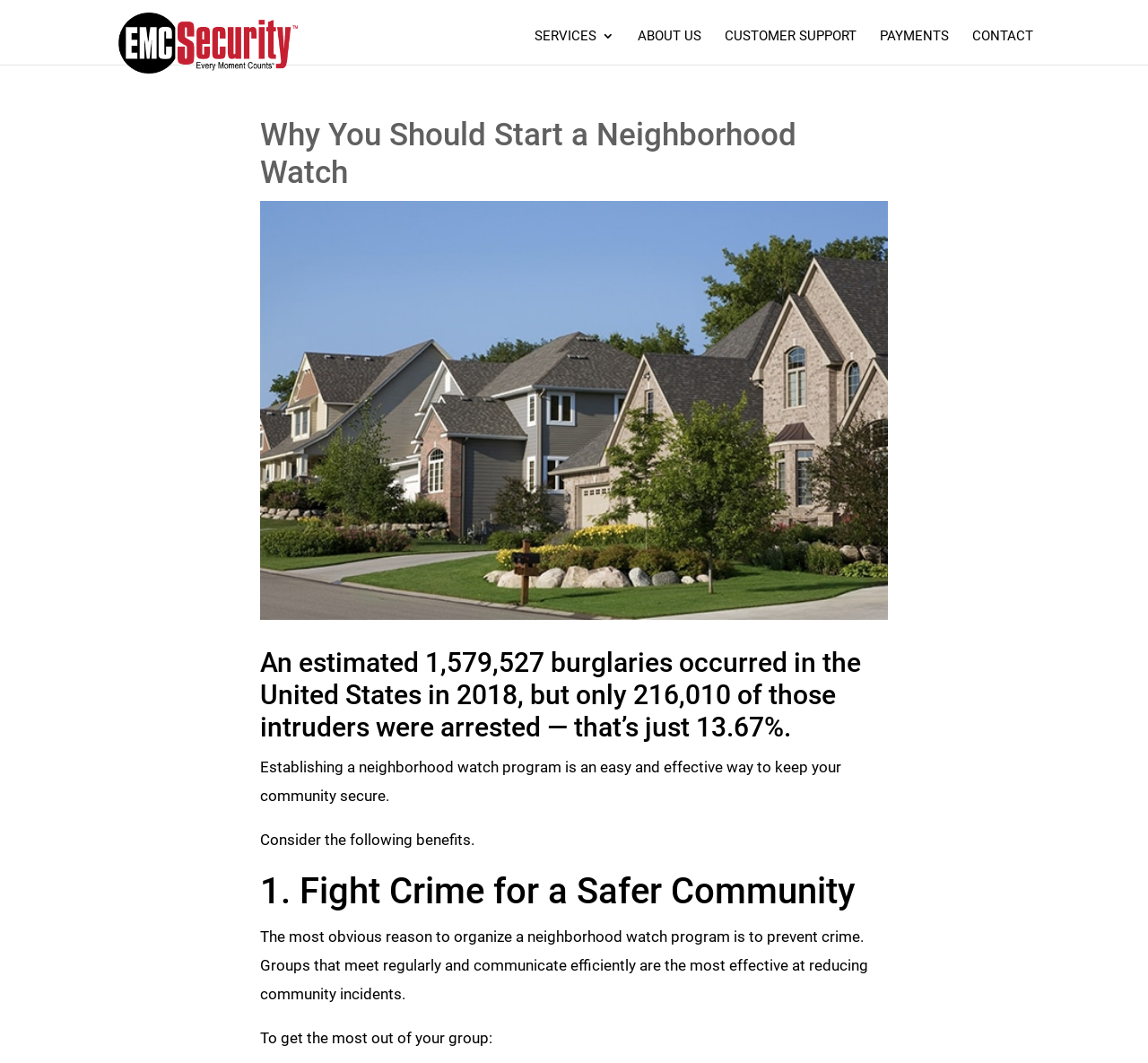Describe the webpage in detail, including text, images, and layout.

The webpage is about the importance of establishing a neighborhood watch program, provided by EMC Security. At the top left, there is a link to EMC Security, accompanied by an image with the same name. 

To the right of the EMC Security link, there are five links: SERVICES 3, ABOUT US, CUSTOMER SUPPORT, PAYMENTS, and CONTACT, which are aligned horizontally. 

Below the links, there is a heading that reads "Why You Should Start a Neighborhood Watch". Next to the heading, there is an image depicting houses in a neighborhood. 

Under the image, there is a heading that presents a statistic about burglaries in the United States in 2018. Below this heading, there is a paragraph of text that explains the benefits of establishing a neighborhood watch program. 

The webpage then lists the benefits, starting with "1. Fight Crime for a Safer Community", which is a heading. Below this heading, there is a paragraph of text that elaborates on how a neighborhood watch program can prevent crime and reduce community incidents.